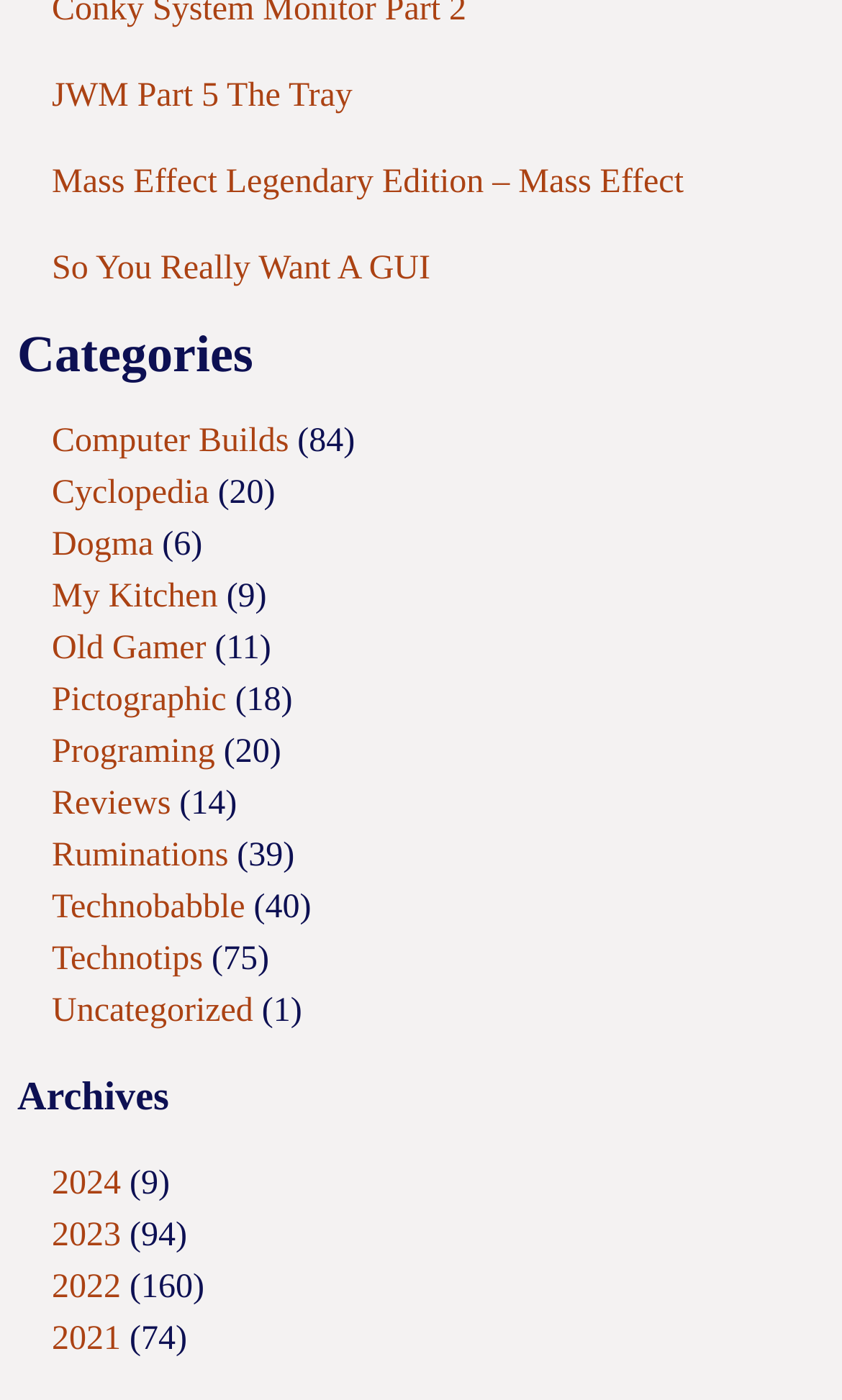Show the bounding box coordinates of the region that should be clicked to follow the instruction: "Explore the 'Archives' section."

[0.021, 0.767, 0.979, 0.804]